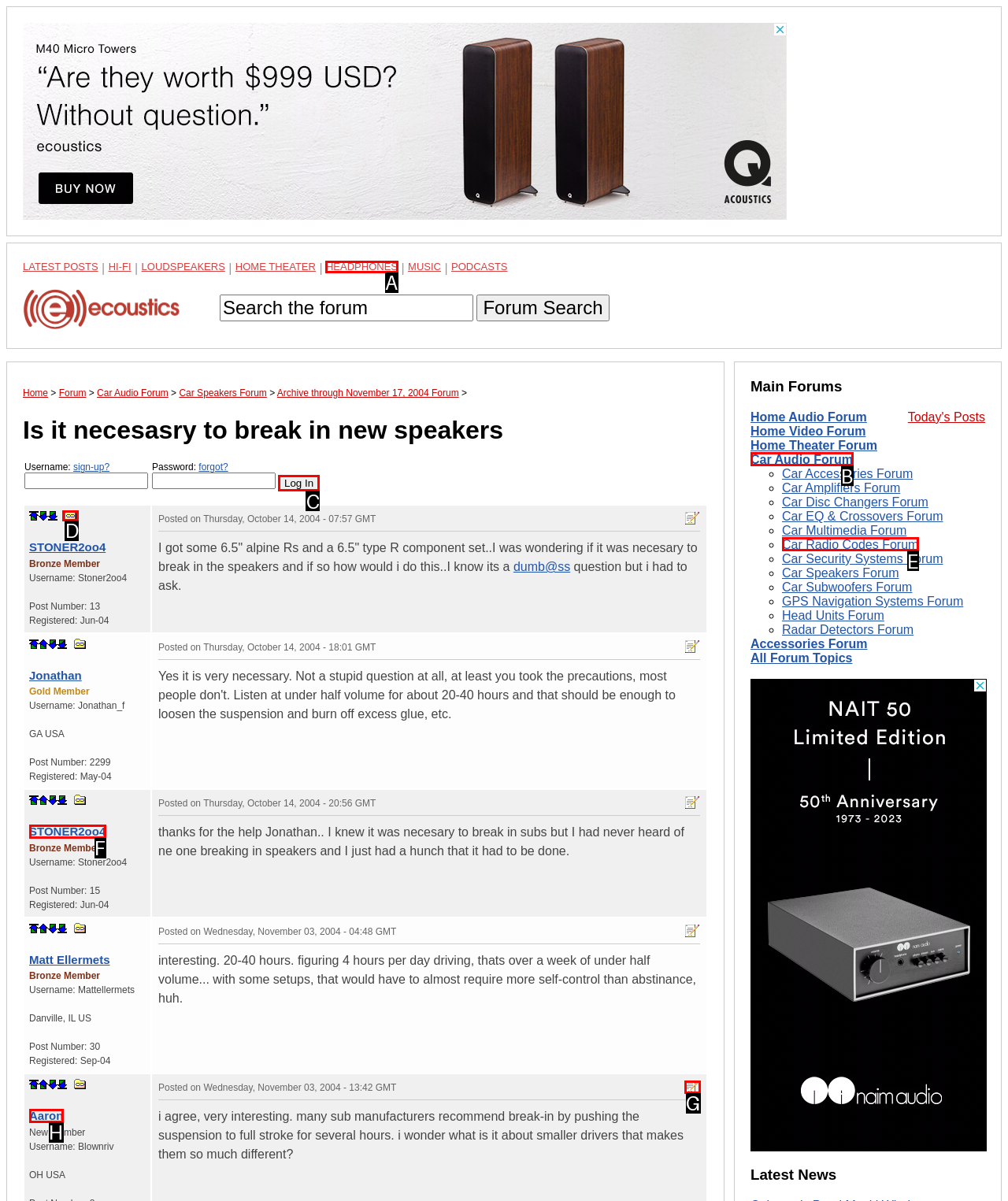Choose the UI element you need to click to carry out the task: Log In.
Respond with the corresponding option's letter.

C